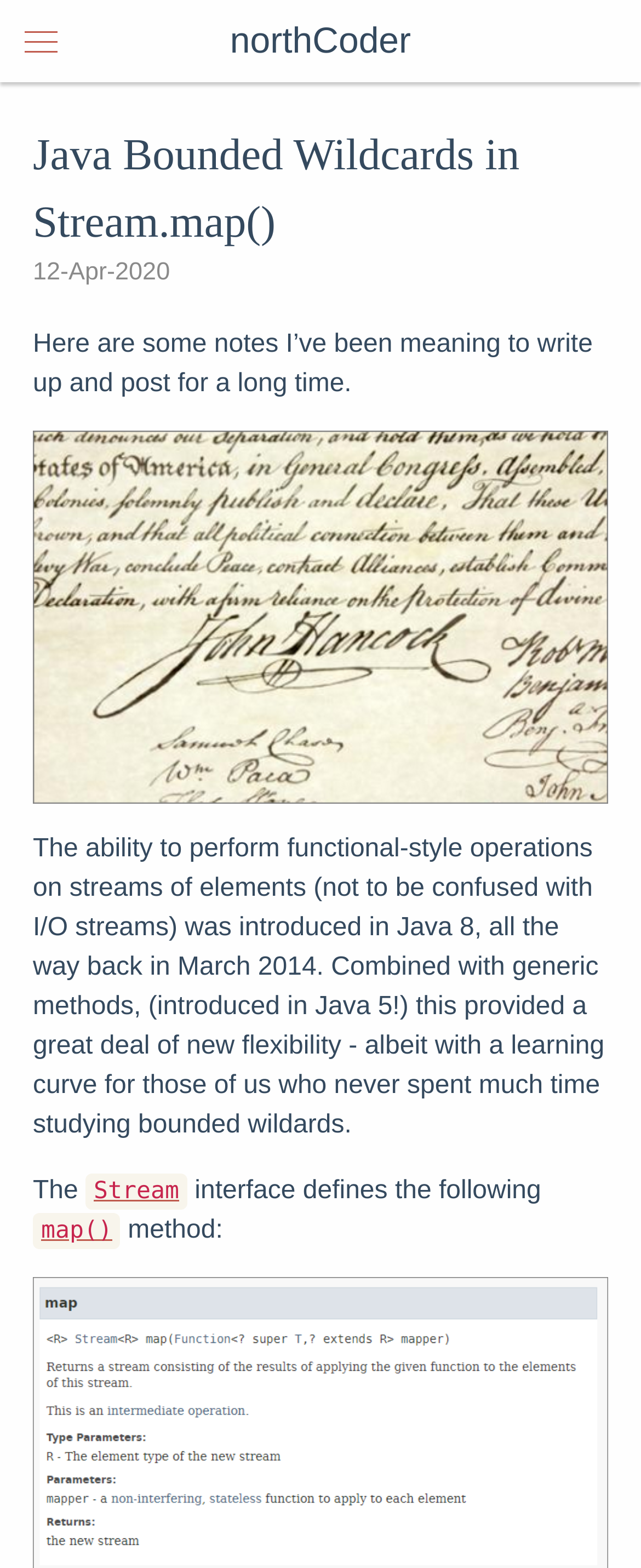Please extract the primary headline from the webpage.

Java Bounded Wildcards in Stream.map()